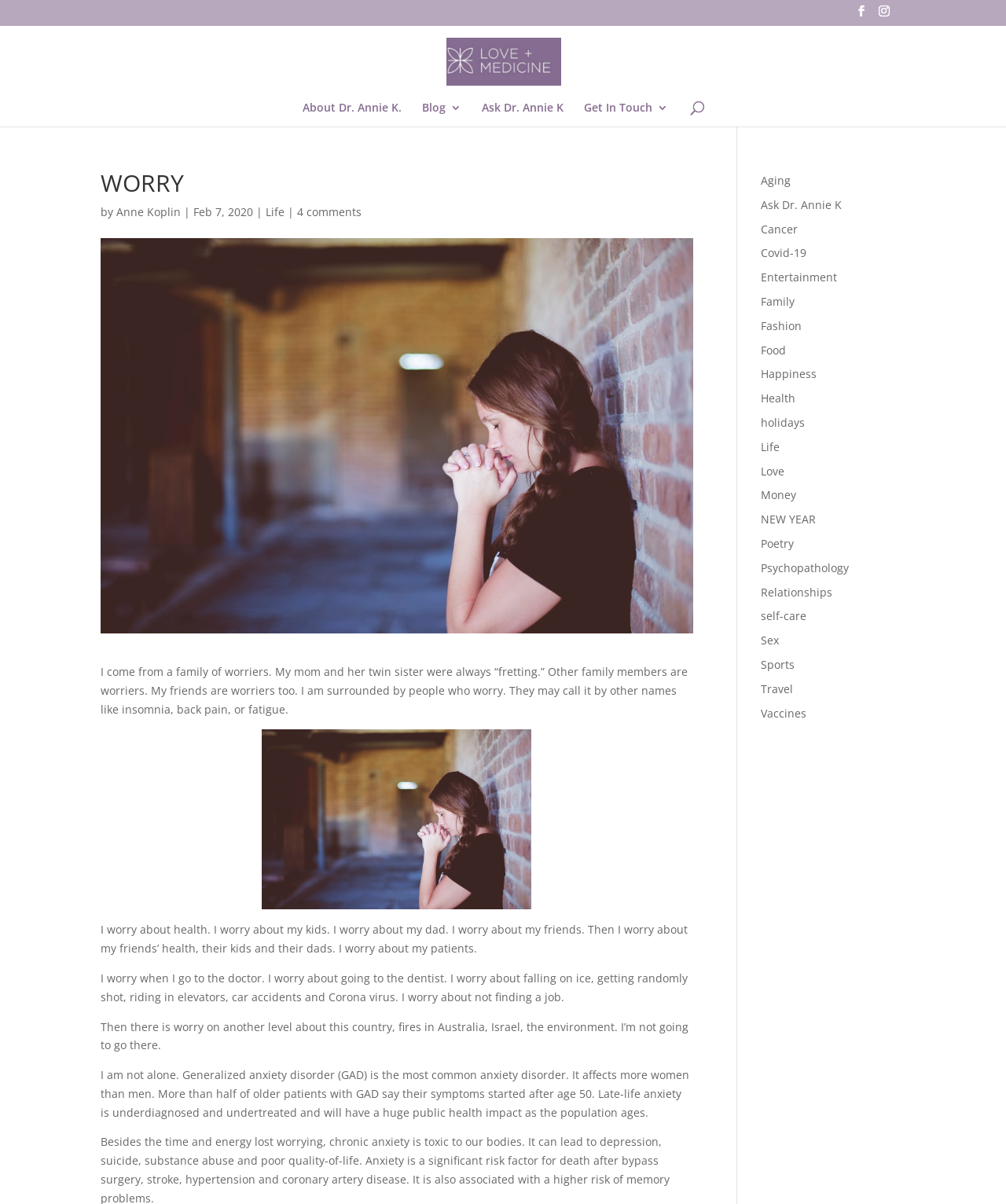Create a detailed summary of all the visual and textual information on the webpage.

This webpage appears to be a blog post titled "WORRY" by Dr. Annie K. The top section of the page features a navigation menu with links to "About Dr. Annie K.", "Blog 3", "Ask Dr. Annie K", and "Get In Touch 3". Below this menu, there is a search box that allows users to search for specific content.

The main content of the page is divided into two sections. On the left side, there is a heading "WORRY" followed by the author's name "Anne Koplin" and the date "Feb 7, 2020". Below this, there is an image of a woman praying. The main text of the blog post starts below the image, discussing the author's experiences with worrying and anxiety.

The text is divided into several paragraphs, each describing the author's worries about health, family, friends, and global issues. The text is accompanied by a figure, but its content is not specified.

On the right side of the page, there is a list of links to various categories, including "Aging", "Ask Dr. Annie K", "Cancer", "Covid-19", and many others. These links are arranged vertically, taking up most of the right side of the page.

At the top of the page, there are three links with icons, which appear to be social media links. The page also features an image with the title "Love And Medicine" at the top, which serves as a logo or header for the website.